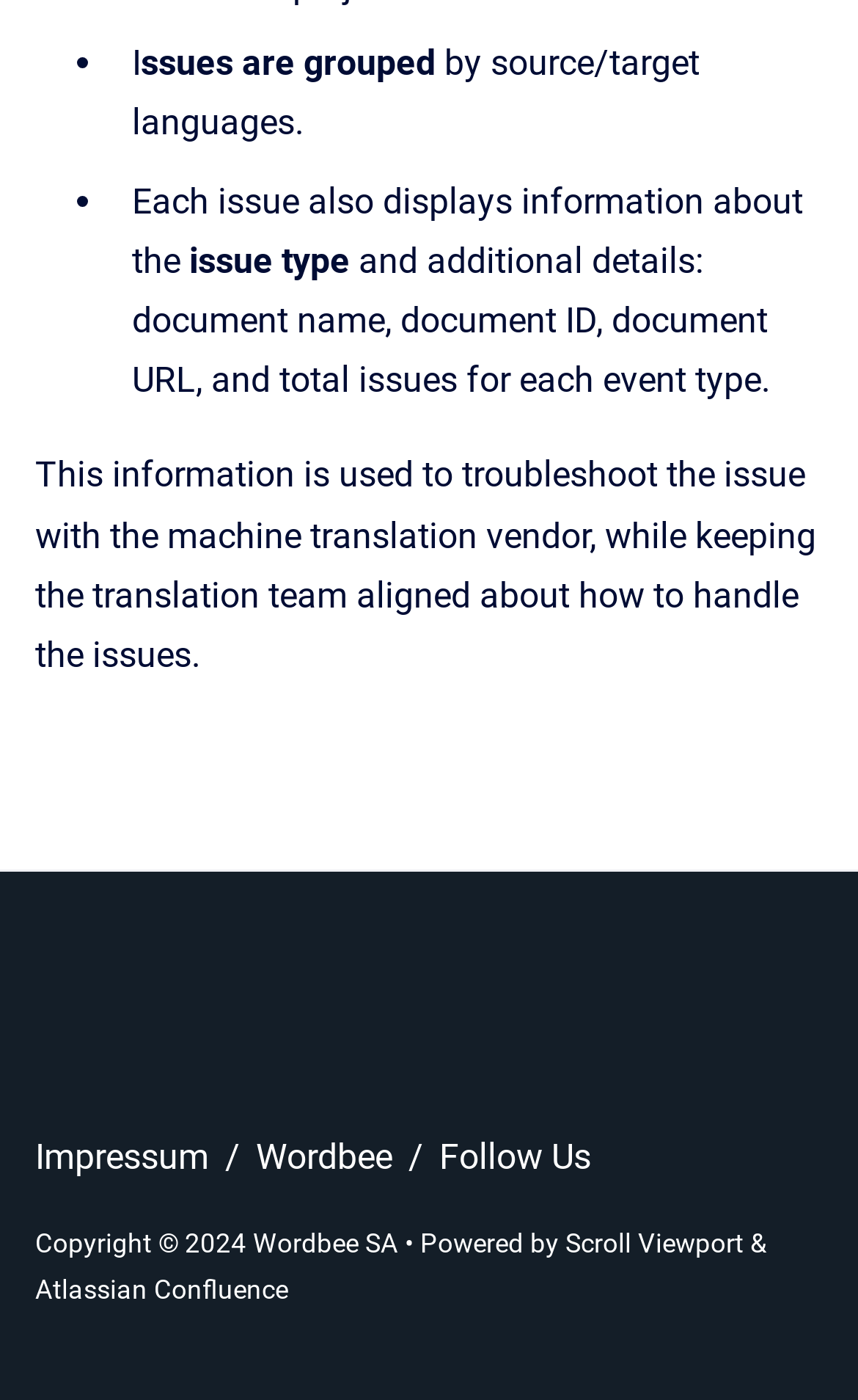Can you give a comprehensive explanation to the question given the content of the image?
What is the name of the company powering the website?

The company name is mentioned in the copyright statement at the bottom of the webpage, which says 'Copyright © 2024 Wordbee SA'.